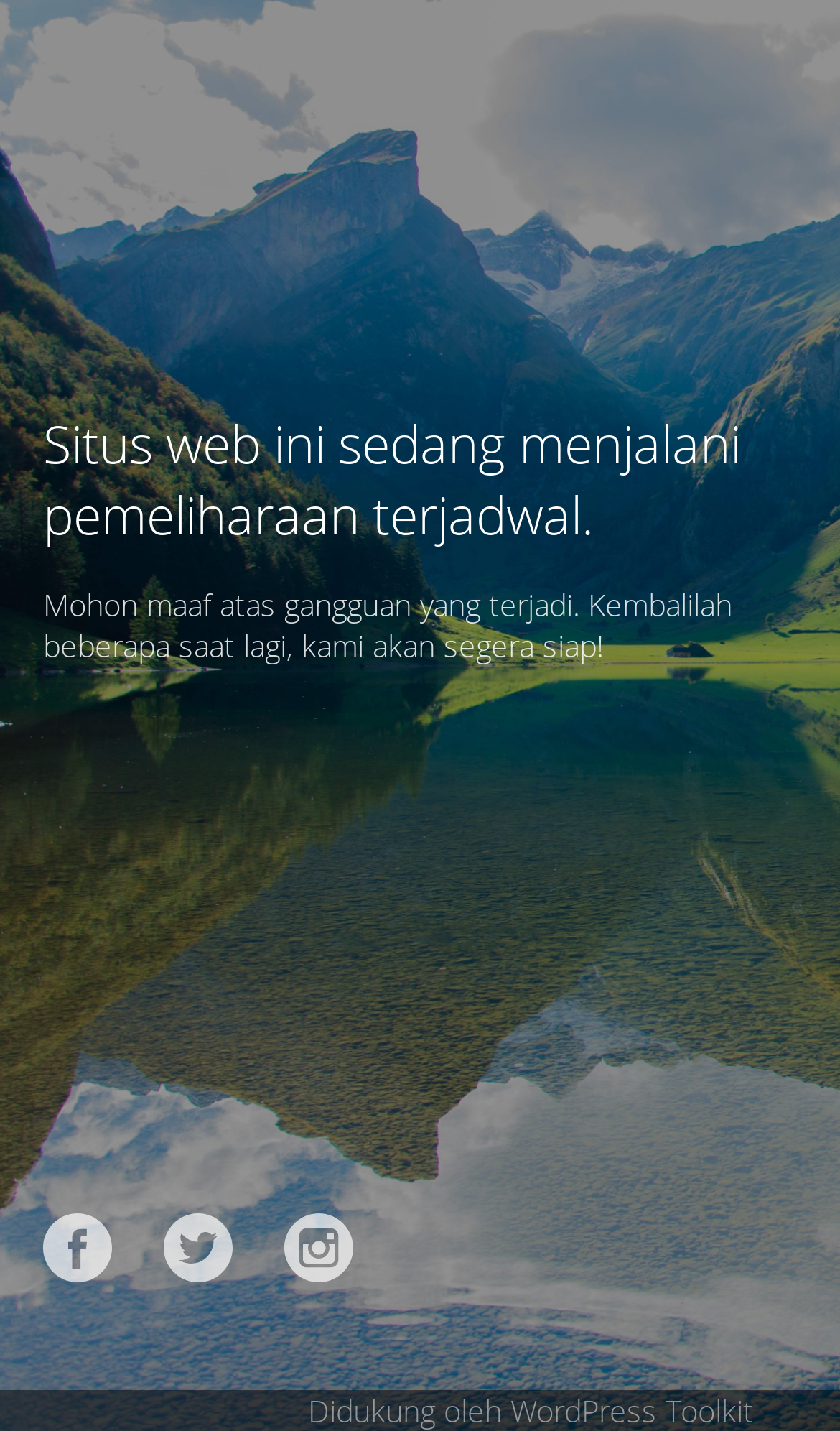Please answer the following question using a single word or phrase: 
What is the purpose of the webpage currently?

To inform users